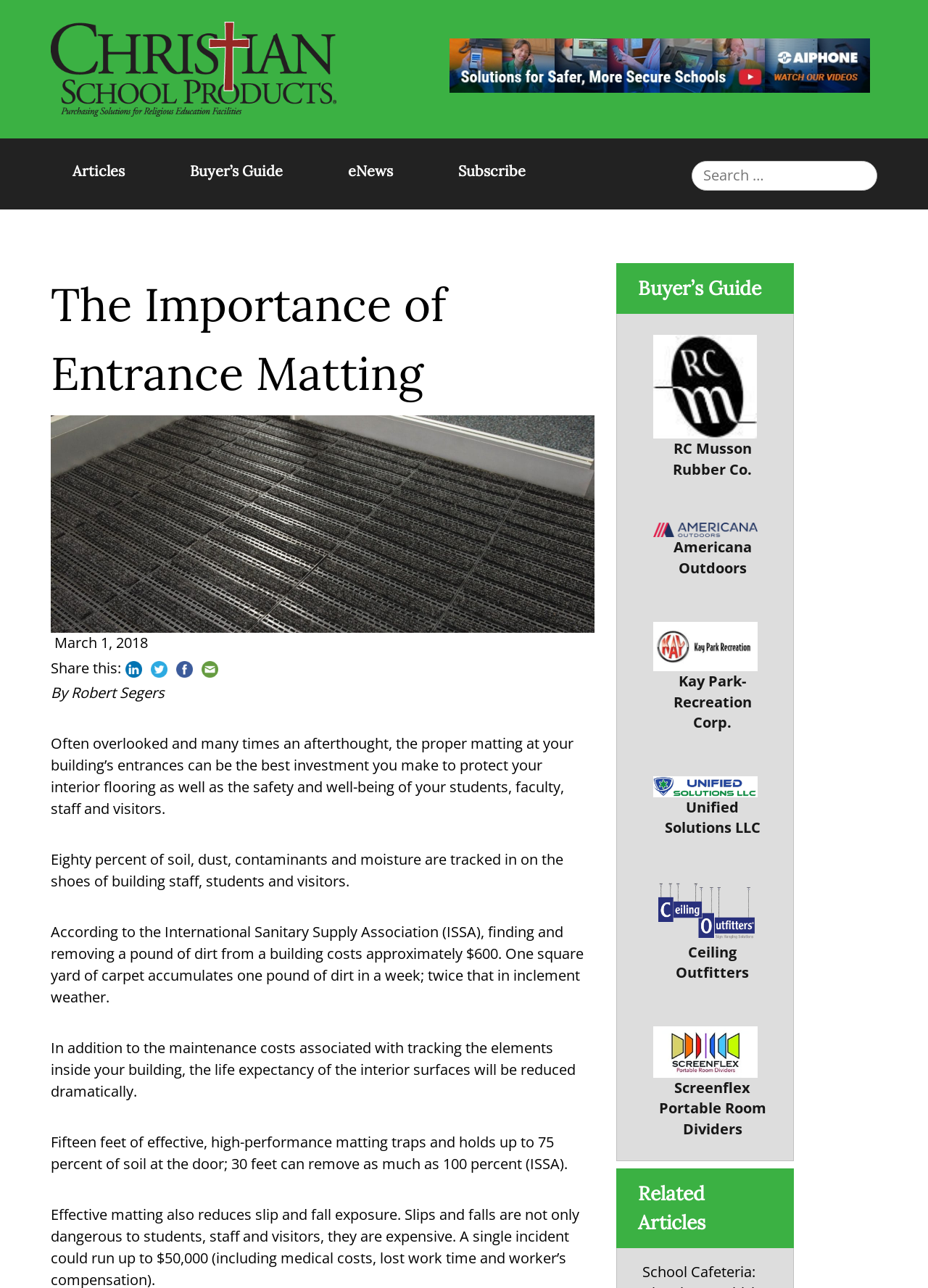Pinpoint the bounding box coordinates of the element to be clicked to execute the instruction: "Learn about Buyer’s Guide".

[0.04, 0.068, 0.16, 0.119]